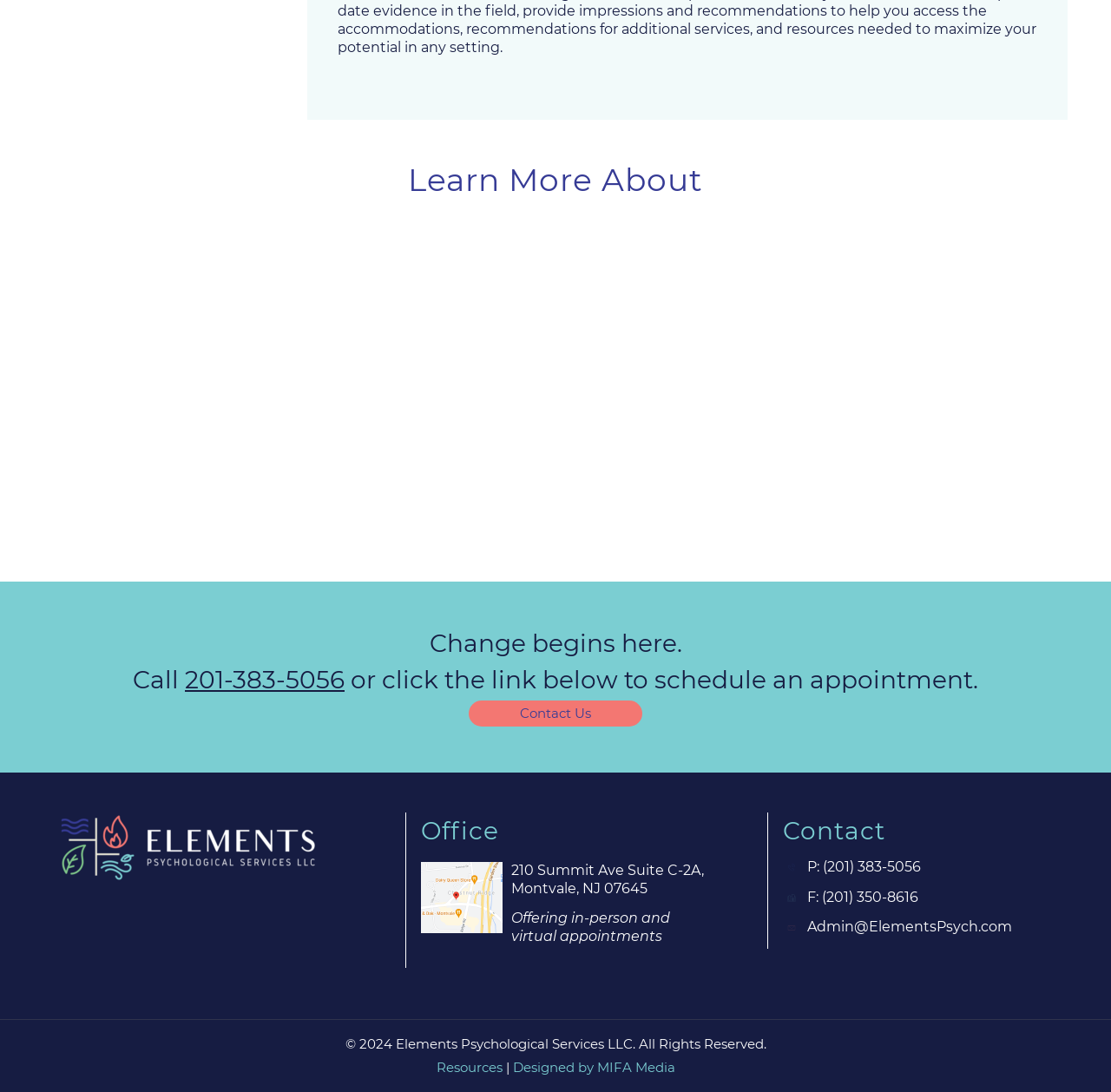Determine the bounding box coordinates of the clickable element necessary to fulfill the instruction: "Contact Us". Provide the coordinates as four float numbers within the 0 to 1 range, i.e., [left, top, right, bottom].

[0.422, 0.642, 0.578, 0.666]